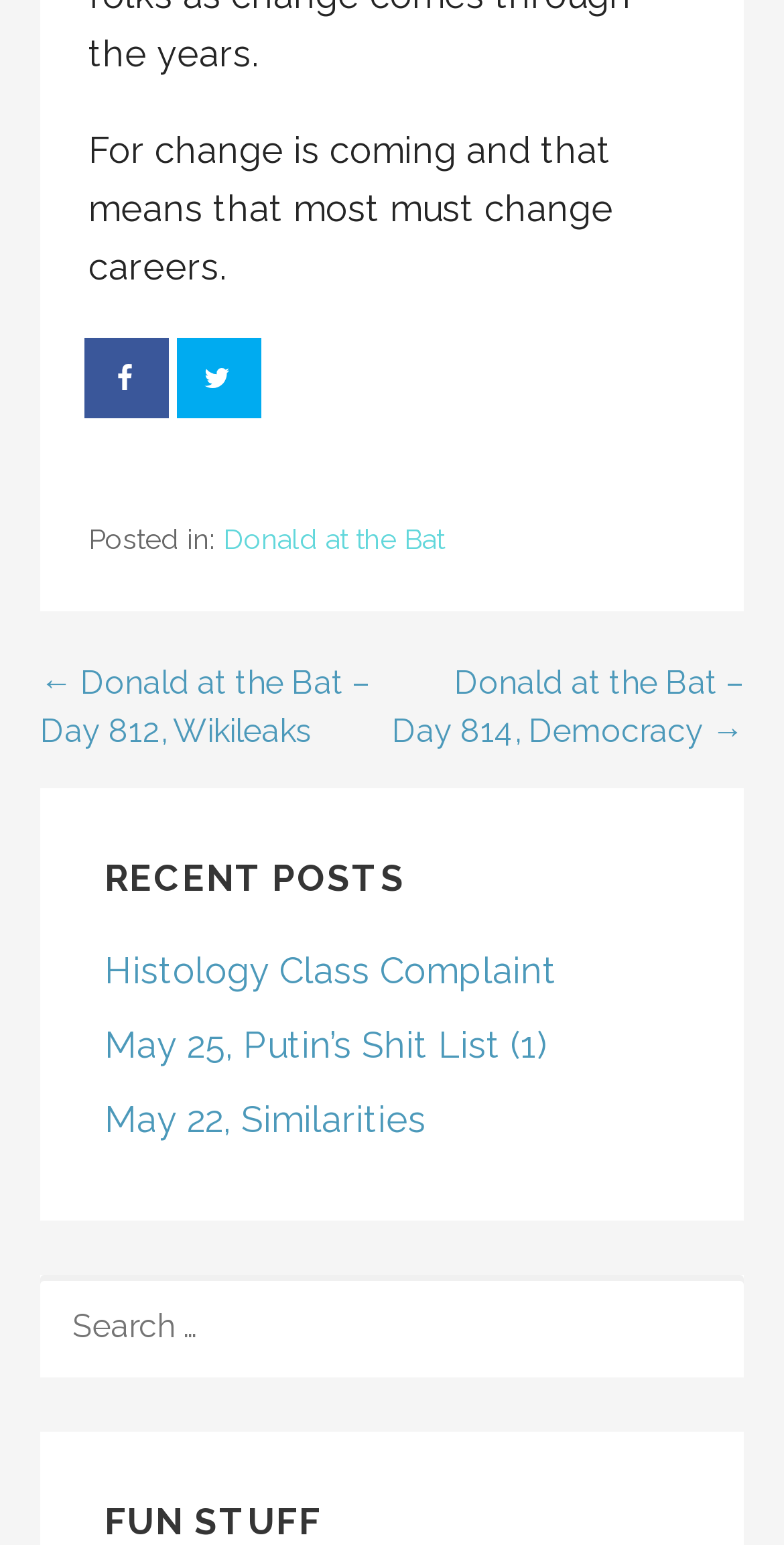What is the category of the latest post?
Provide a thorough and detailed answer to the question.

I looked at the 'Posted in:' section and found the category of the latest post, which is 'Donald at the Bat'.